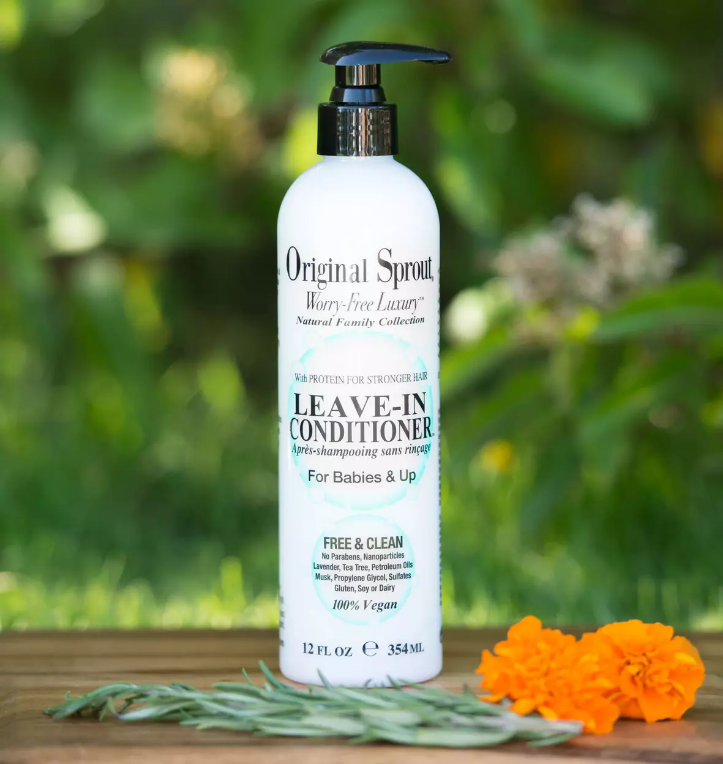Examine the image carefully and respond to the question with a detailed answer: 
What type of flowers are shown in the foreground?

The image features sprigs of rosemary and vibrant marigold flowers in the foreground, which enhances the organic feel of the presentation and complements the product's gentle formulation.